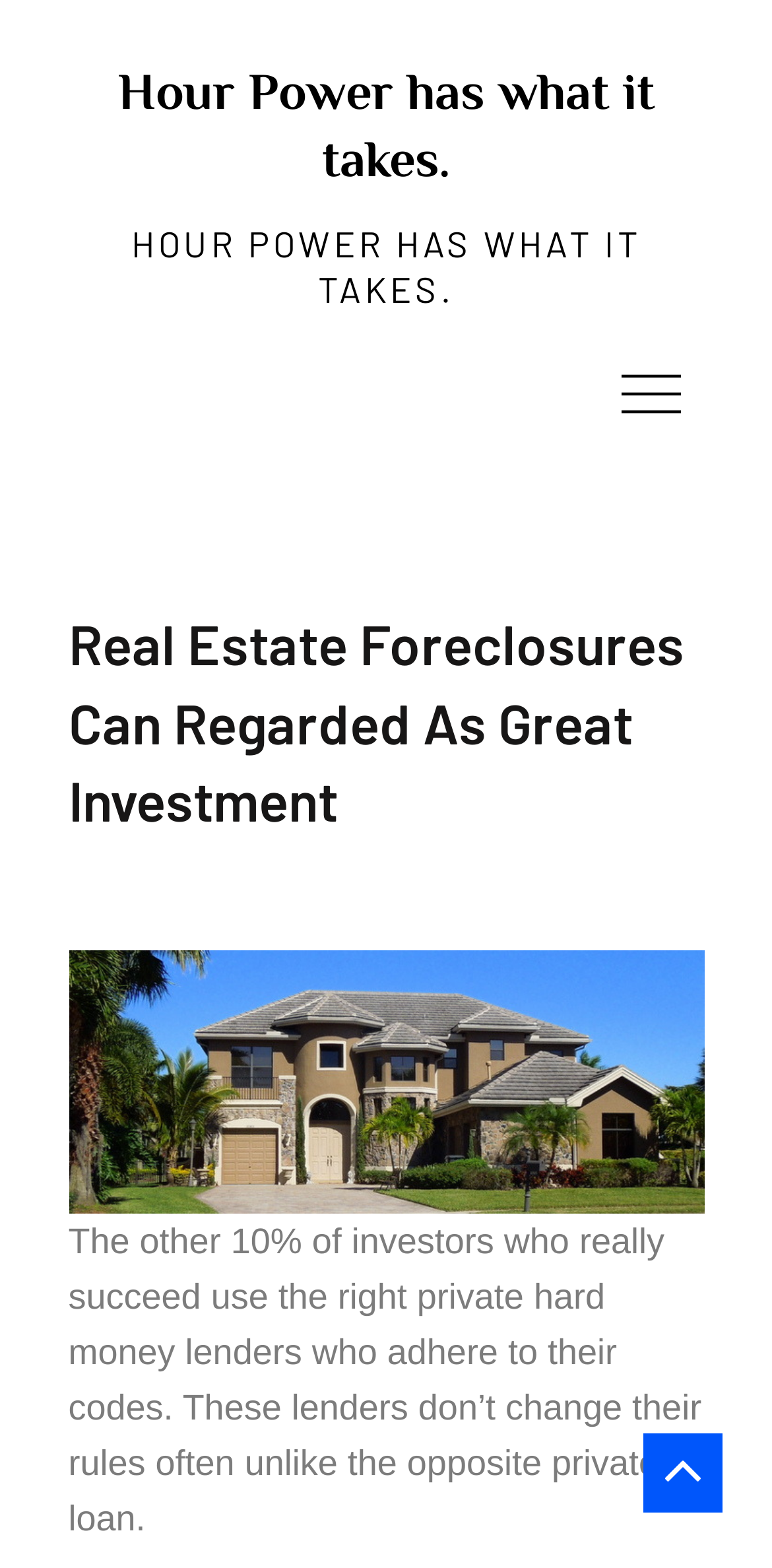Please provide a short answer using a single word or phrase for the question:
What is the name of the company mentioned?

Hour Power